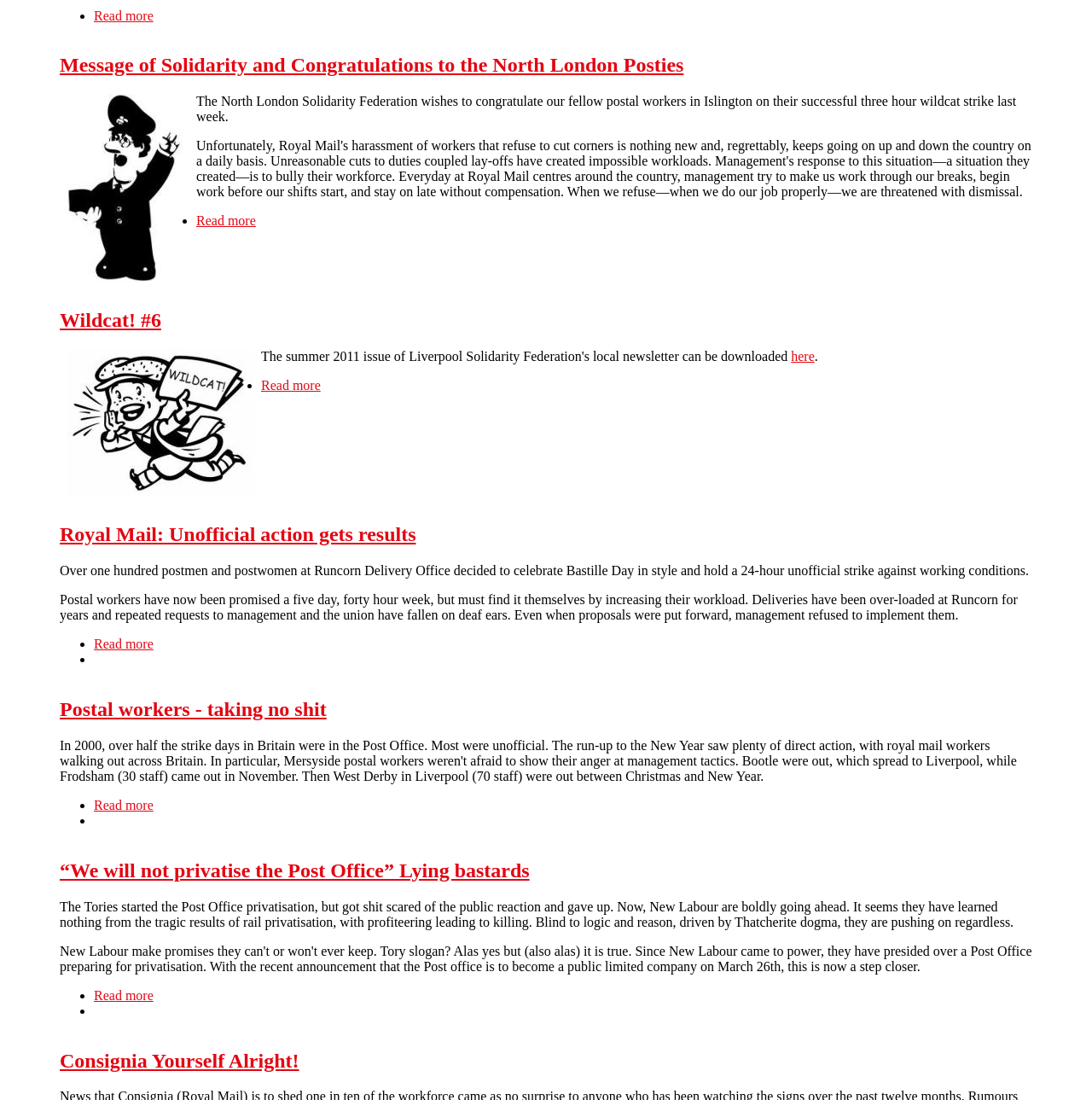Please specify the bounding box coordinates of the clickable region necessary for completing the following instruction: "Read more about Wildcat! #6". The coordinates must consist of four float numbers between 0 and 1, i.e., [left, top, right, bottom].

[0.239, 0.344, 0.294, 0.357]